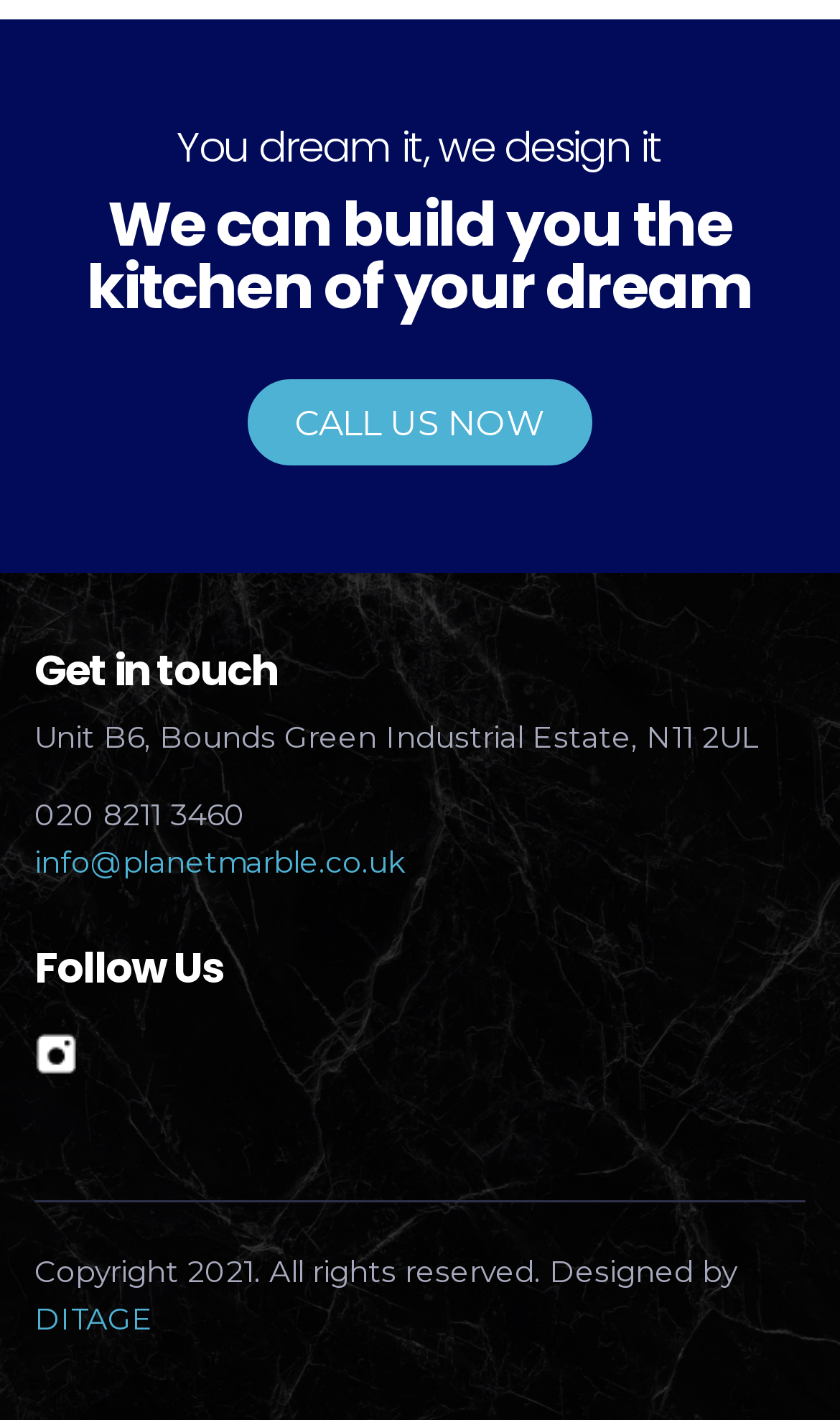What is the company's phone number?
Using the image, provide a concise answer in one word or a short phrase.

020 8211 3460